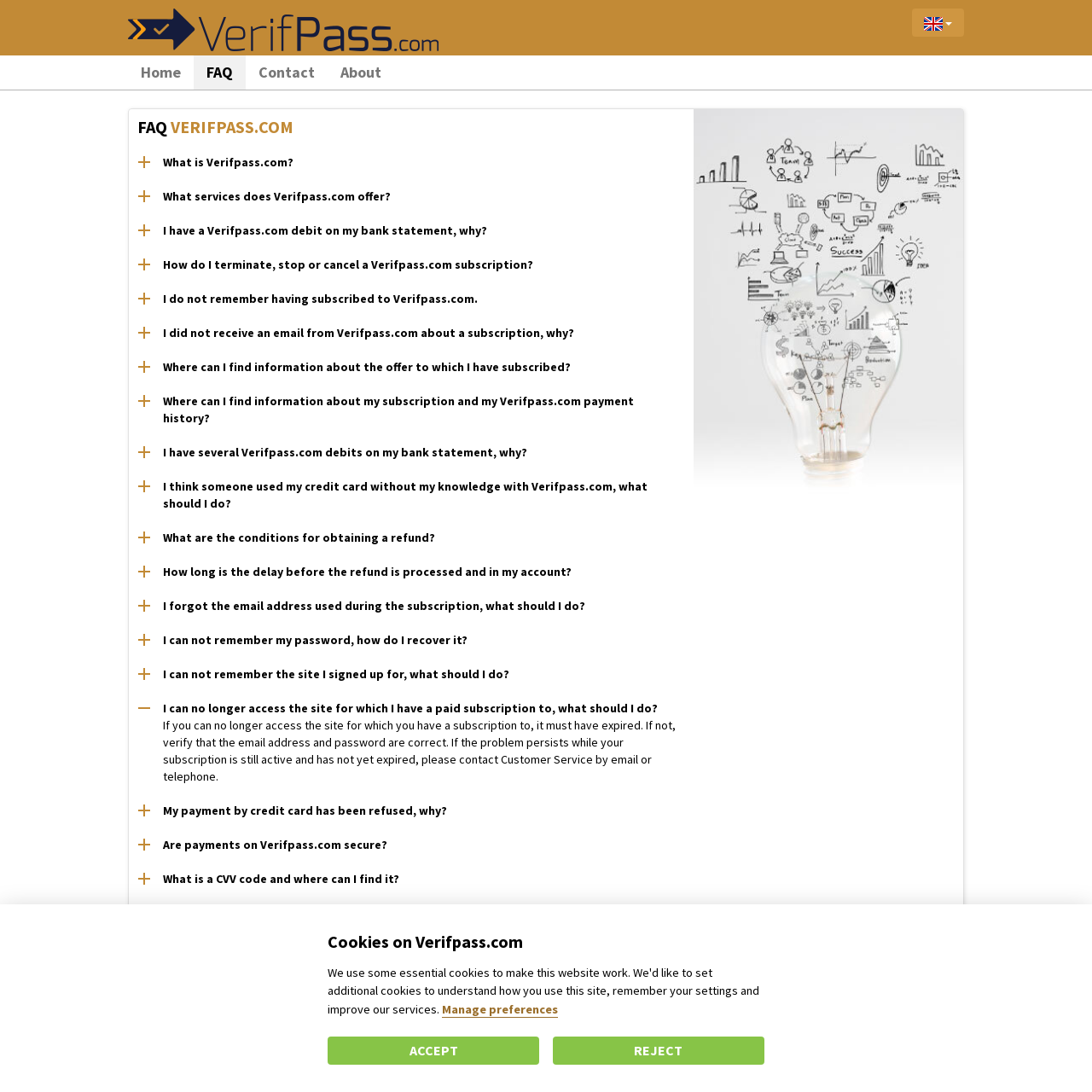What is the language of the website?
Based on the image, answer the question with as much detail as possible.

The language of the website can be determined by looking at the button 'en' at the top right corner of the webpage, which indicates that the website is in English.